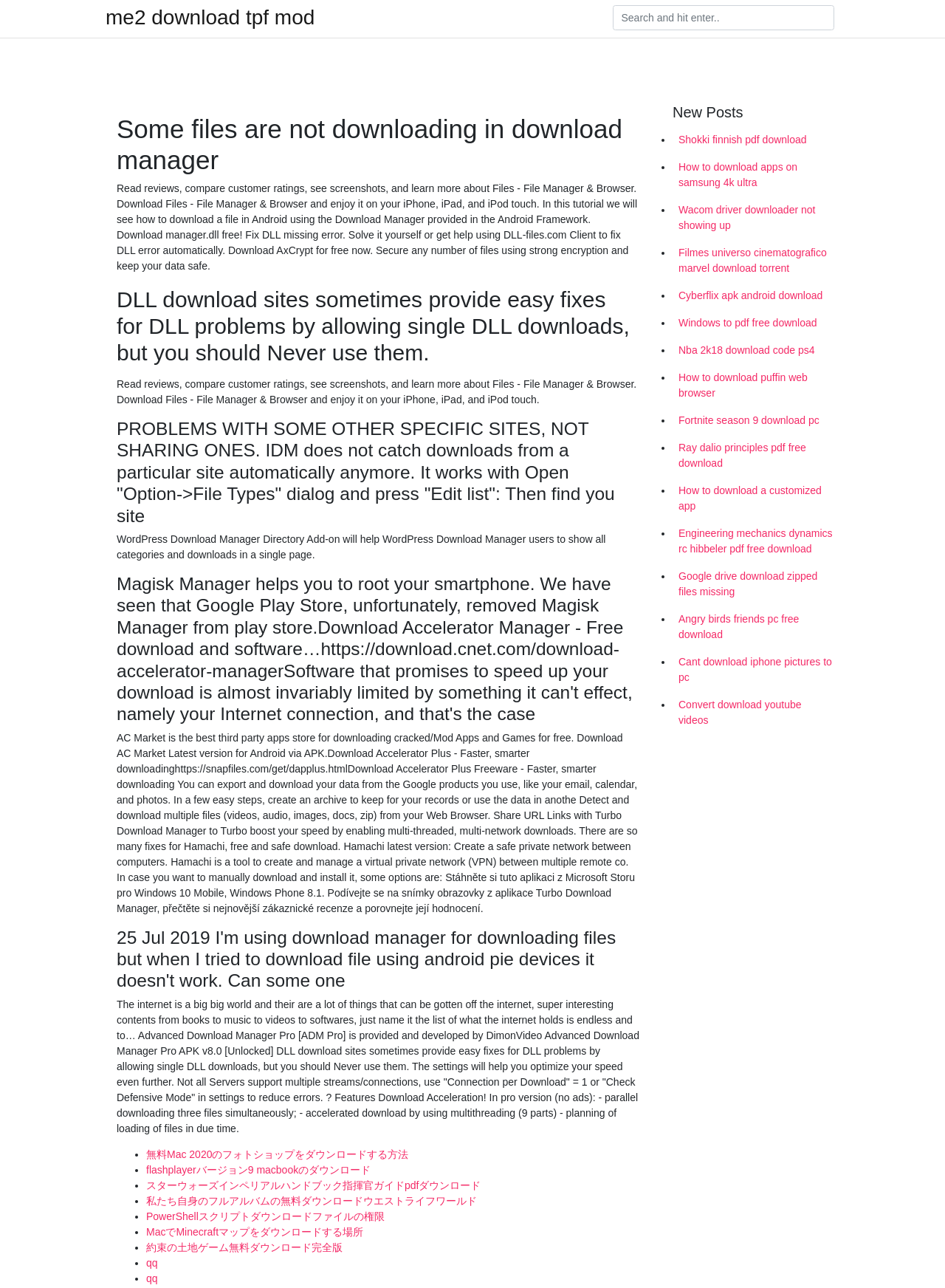Provide a brief response in the form of a single word or phrase:
What is the purpose of Download Accelerator Plus?

Faster, smarter downloading